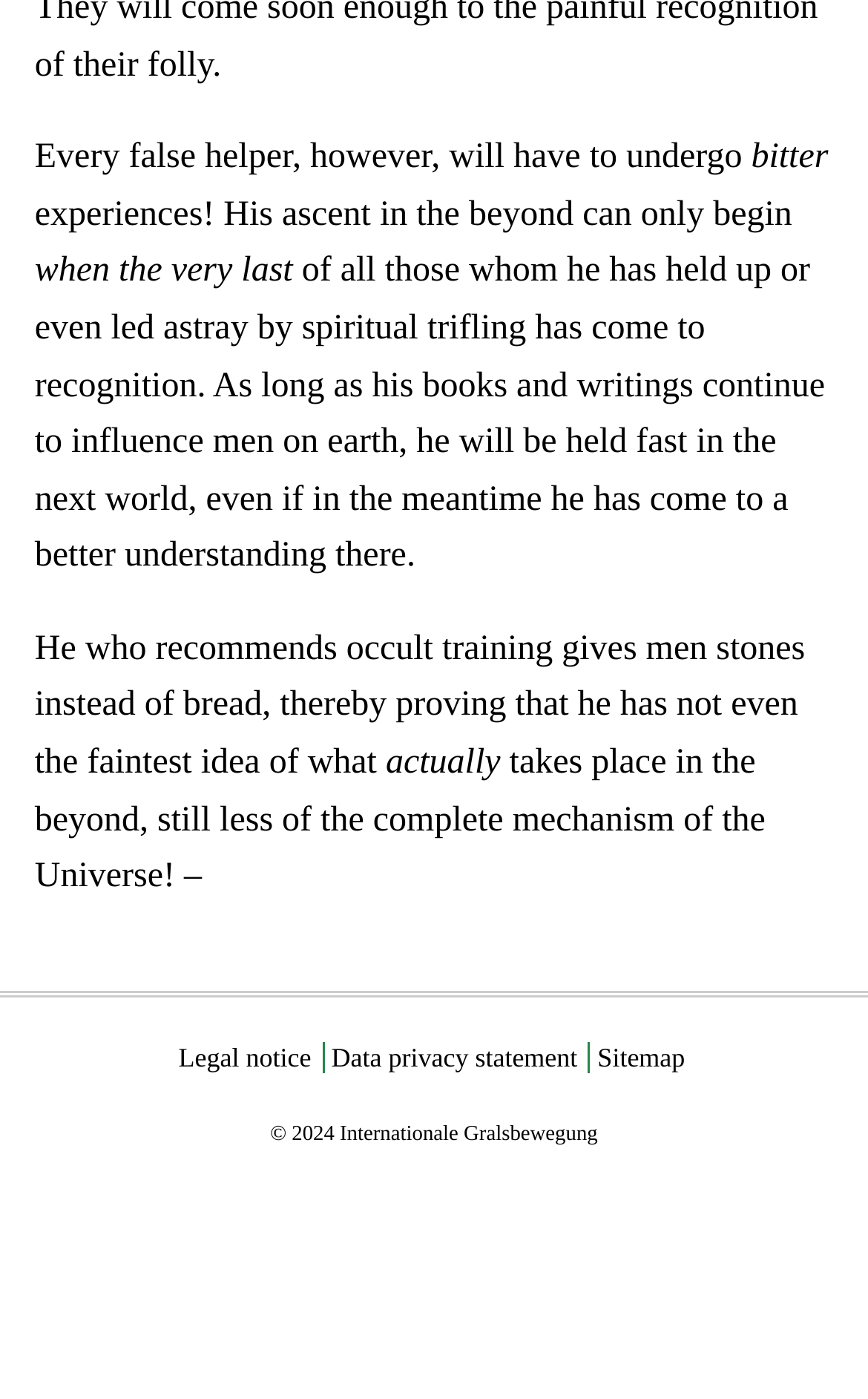What is the purpose of the links at the bottom?
Please provide an in-depth and detailed response to the question.

The links at the bottom of the page, including 'Legal notice', 'Data privacy statement', and 'Sitemap', suggest that they provide information about the website's legal and privacy policies, as well as a site map for navigation.